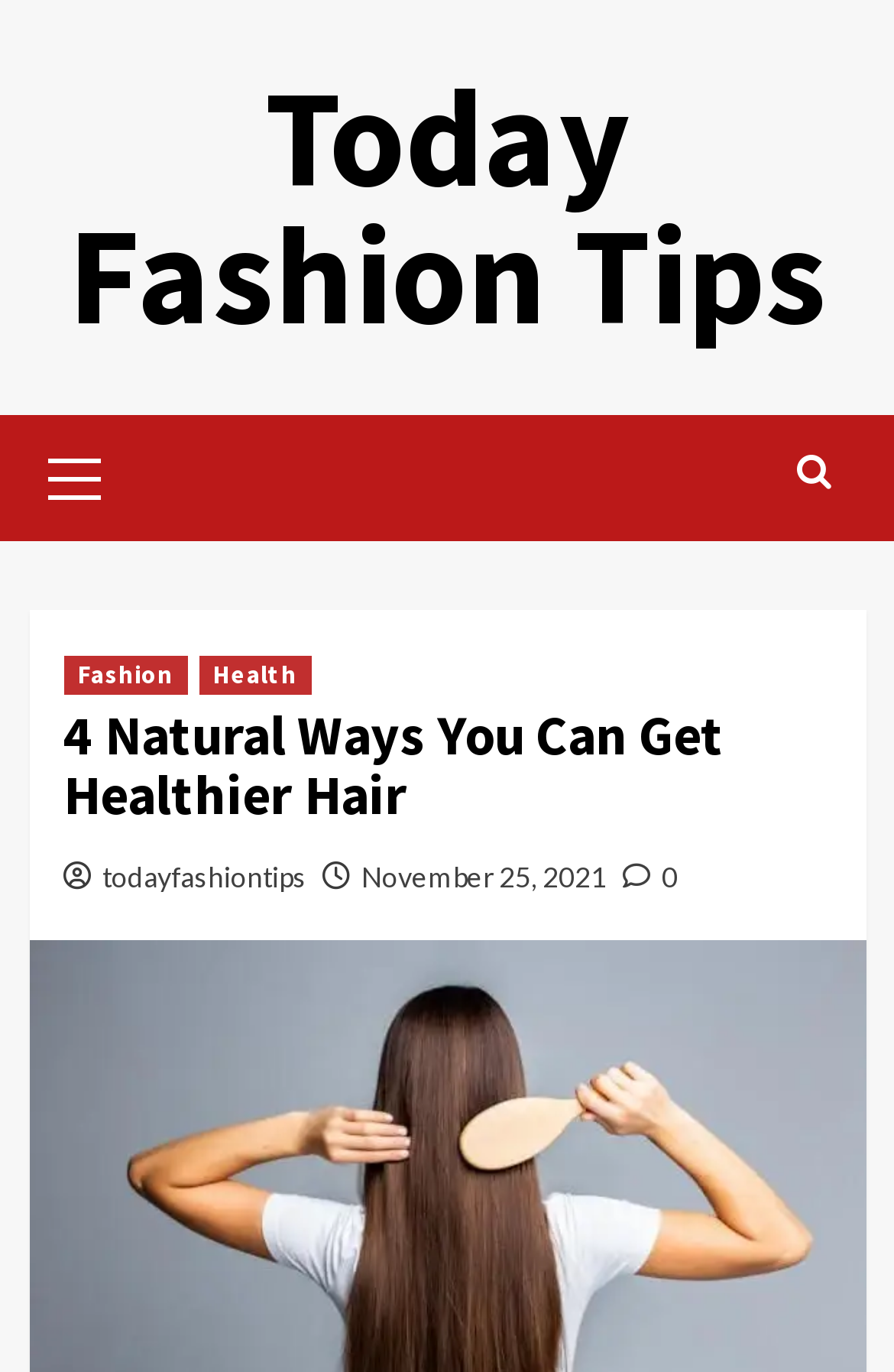Can you give a detailed response to the following question using the information from the image? What is the category of the article?

I determined the category of the article by looking at the links in the menu section. There are two links, 'Fashion' and 'Health', and since the article title is '4 Natural Ways You Can Get Healthier Hair', I inferred that the category of the article is 'Health'.